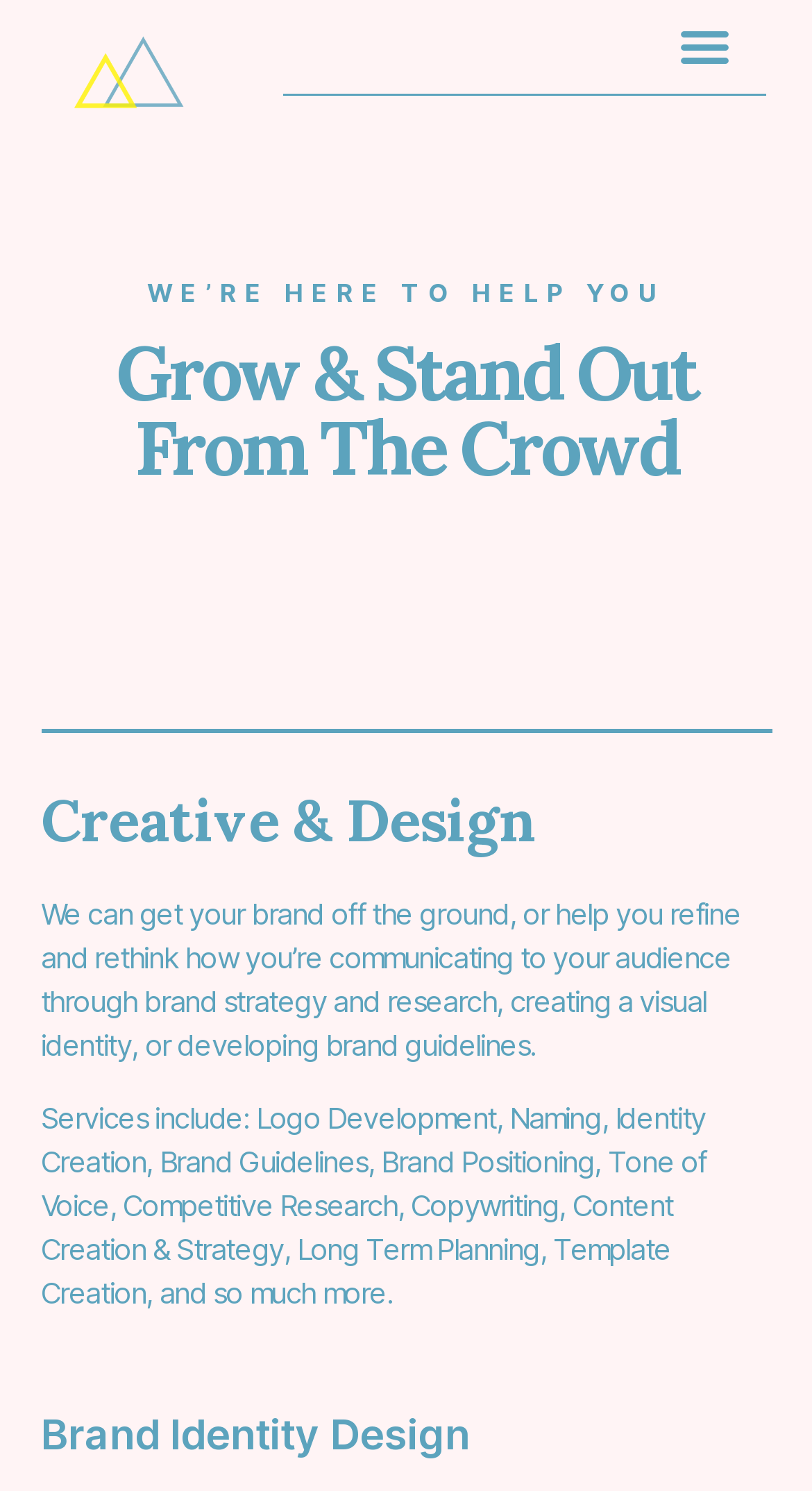Can you look at the image and give a comprehensive answer to the question:
What is the role of brand strategy in this company's services?

Based on the webpage, brand strategy is one of the services offered by the company, which helps businesses refine and rethink how they communicate to their audience, suggesting that brand strategy plays a crucial role in shaping the overall brand identity and messaging.